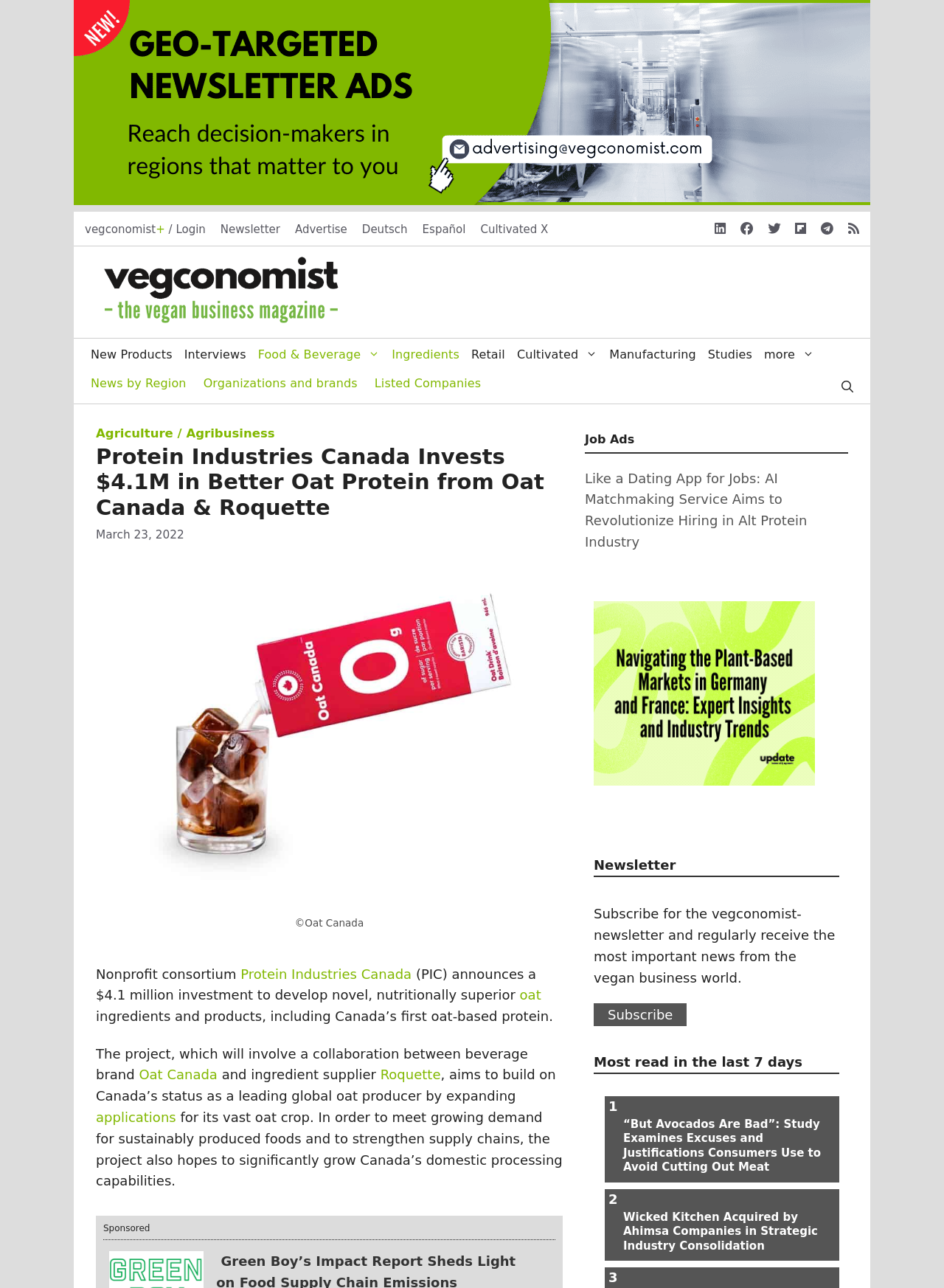Using the provided element description: "Protein Industries Canada", identify the bounding box coordinates. The coordinates should be four floats between 0 and 1 in the order [left, top, right, bottom].

[0.255, 0.75, 0.436, 0.762]